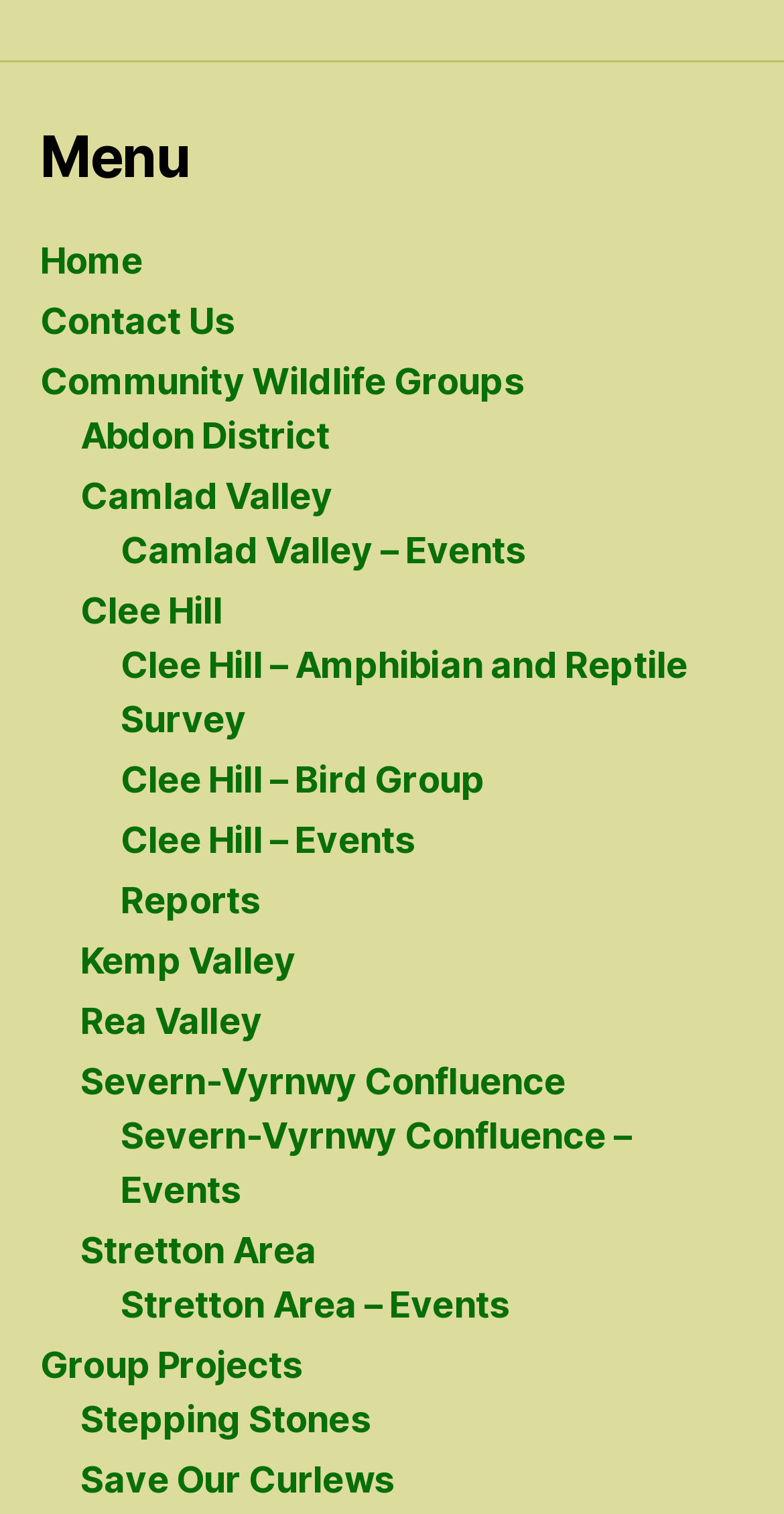Using the webpage screenshot, find the UI element described by Group Projects. Provide the bounding box coordinates in the format (top-left x, top-left y, bottom-right x, bottom-right y), ensuring all values are floating point numbers between 0 and 1.

[0.051, 0.888, 0.385, 0.916]